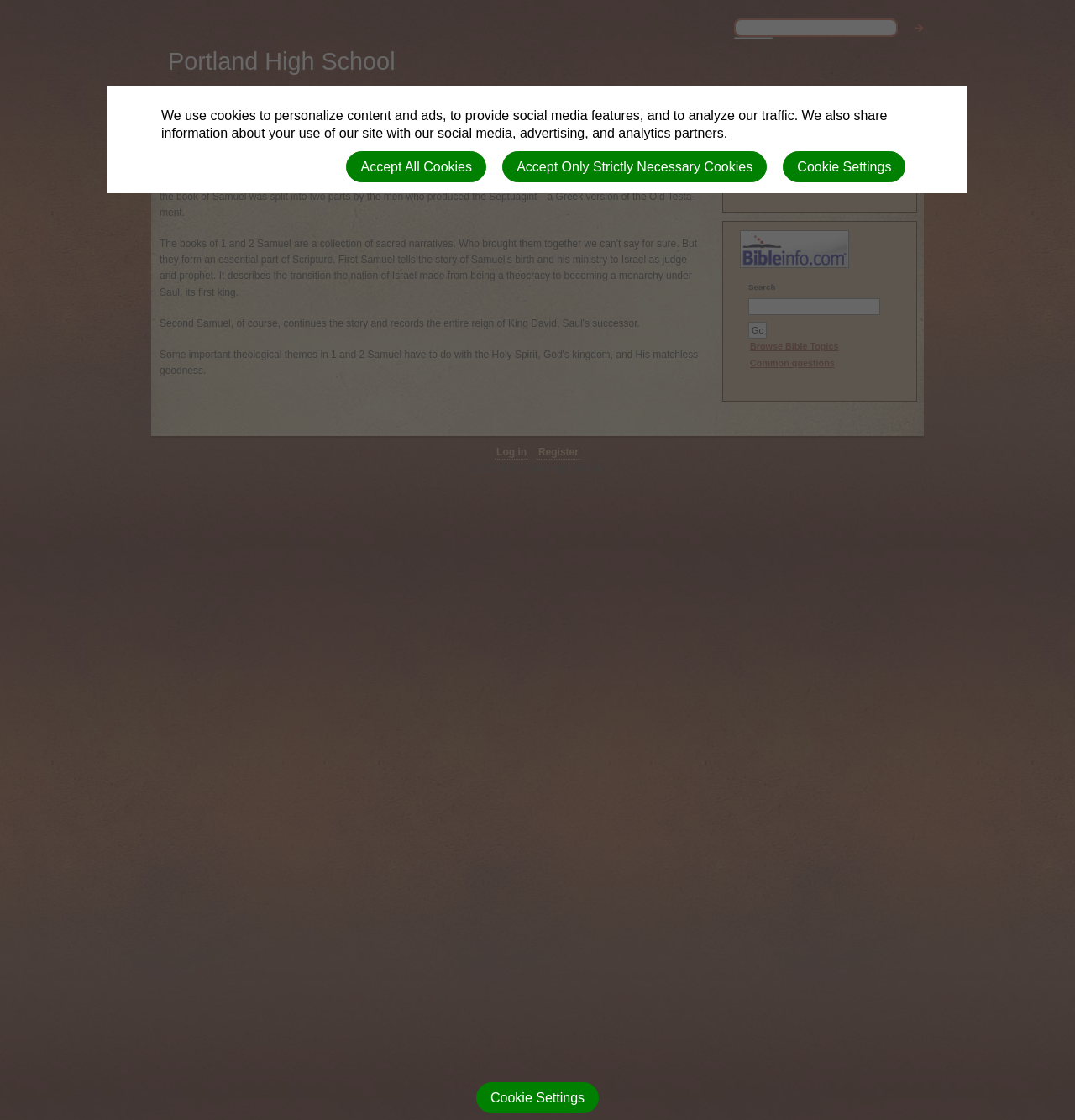Specify the bounding box coordinates of the region I need to click to perform the following instruction: "Click the 'EXECUTIONS' link". The coordinates must be four float numbers in the range of 0 to 1, i.e., [left, top, right, bottom].

None